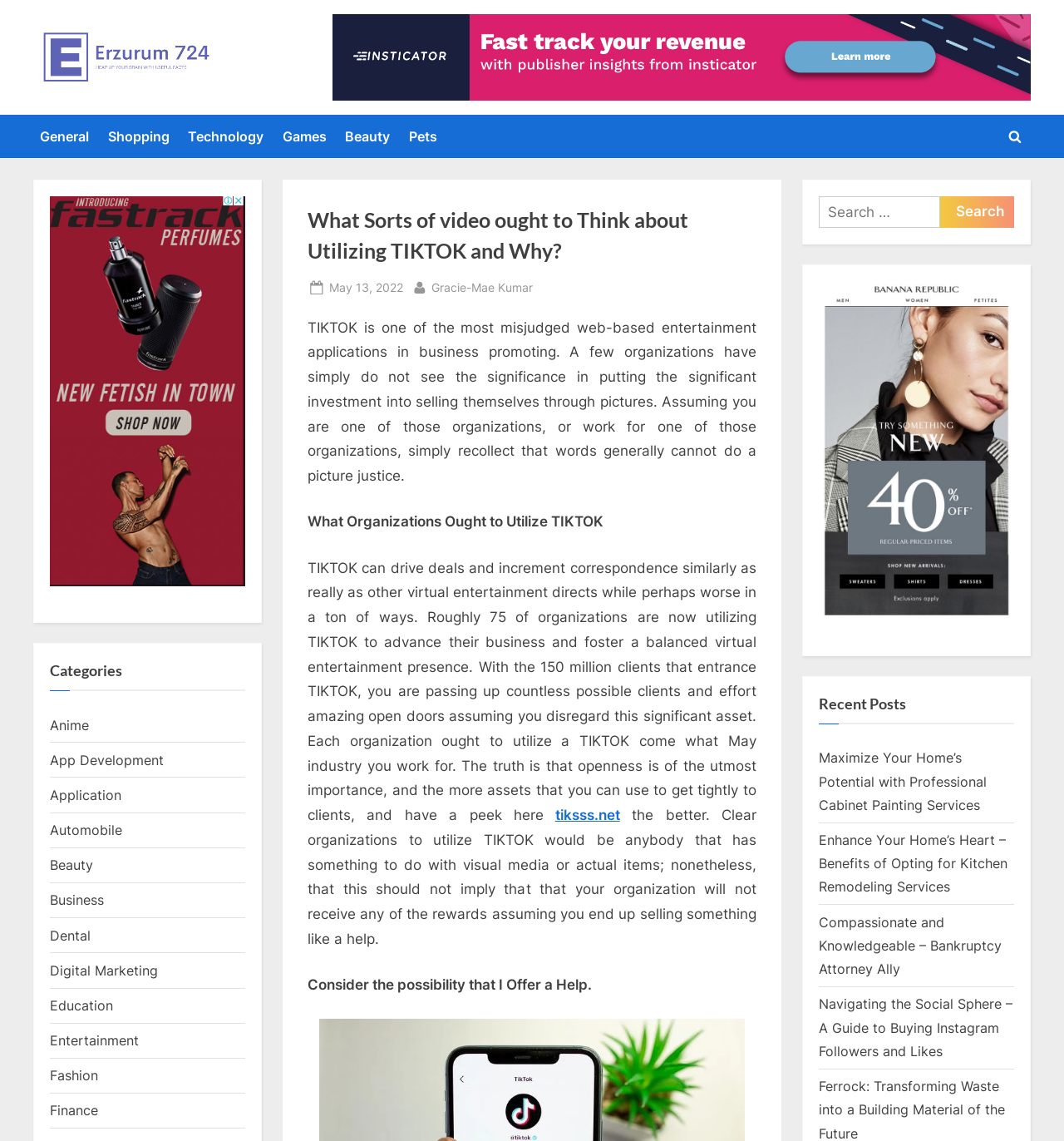What is the main topic of the article?
Refer to the image and provide a concise answer in one word or phrase.

Using TikTok for business